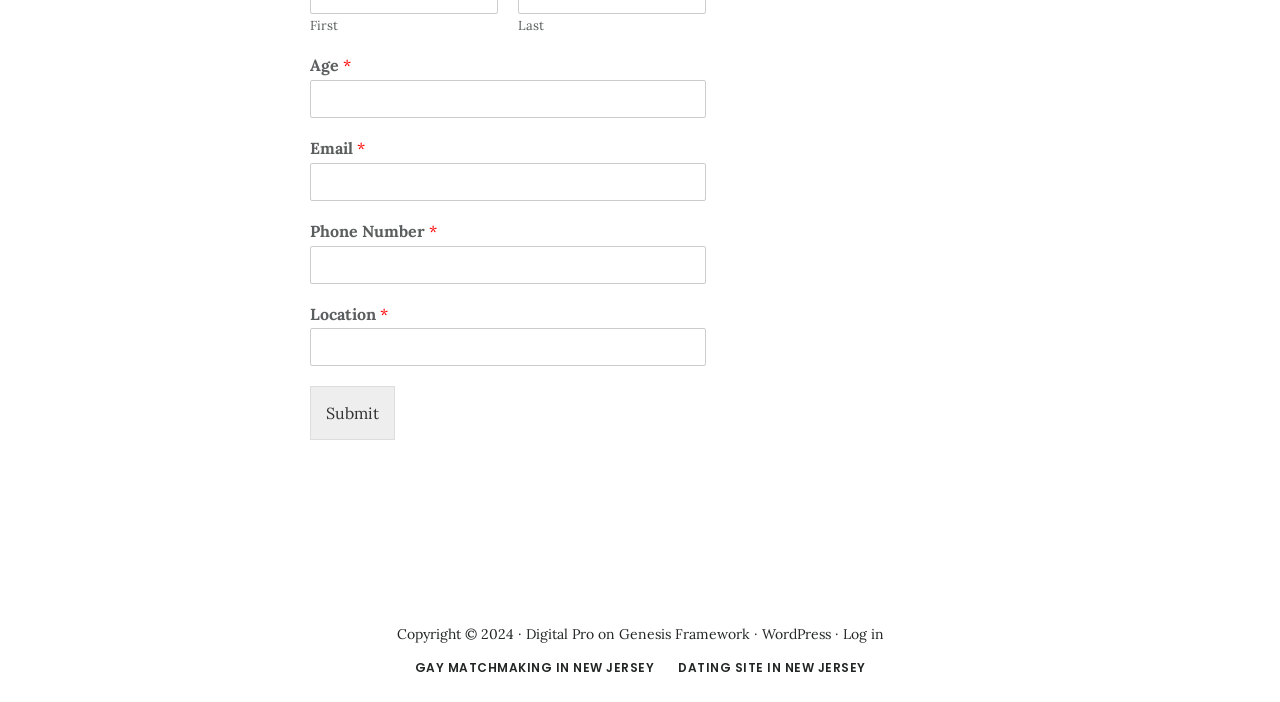Find the bounding box of the web element that fits this description: "parent_node: Location * name="wpforms[fields][5]"".

[0.242, 0.468, 0.552, 0.522]